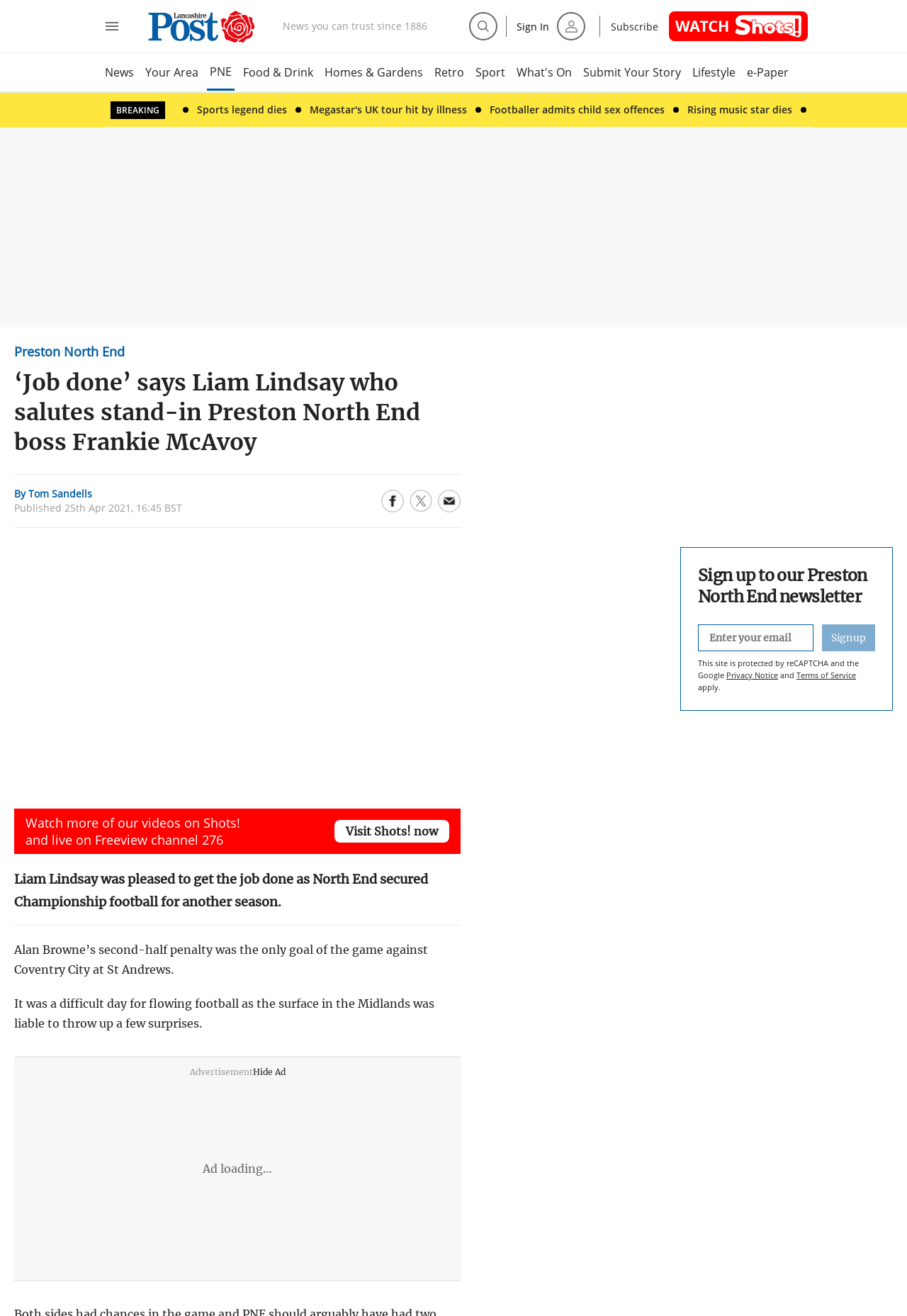Please provide the bounding box coordinates for the element that needs to be clicked to perform the following instruction: "Search". The coordinates should be given as four float numbers between 0 and 1, i.e., [left, top, right, bottom].

[0.517, 0.009, 0.548, 0.031]